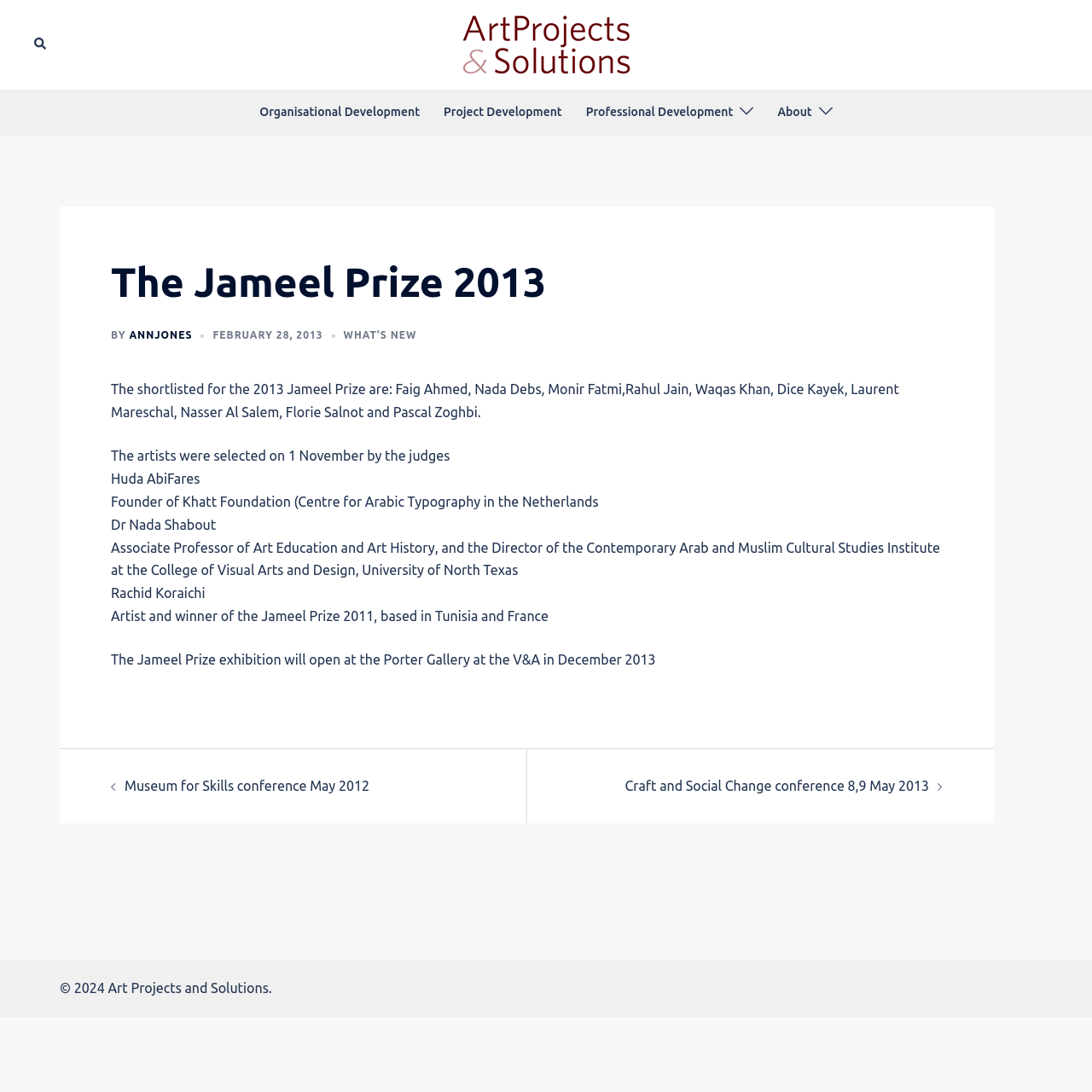What is the profession of Rachid Koraichi? Based on the screenshot, please respond with a single word or phrase.

Artist